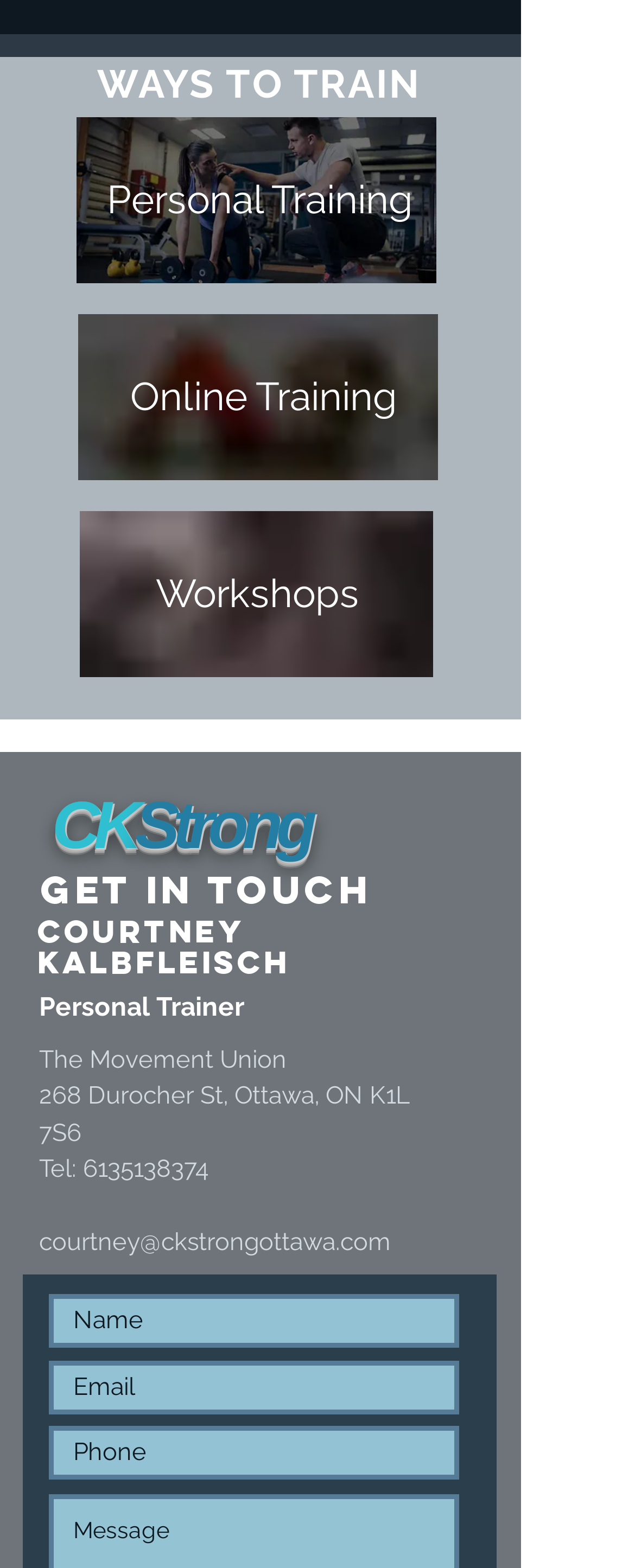How many ways to train are presented on the webpage?
Analyze the image and deliver a detailed answer to the question.

There are three ways to train presented on the webpage, which are 'Personal Training', 'Online Training', and 'Workshops', as indicated by the links and images on the webpage.